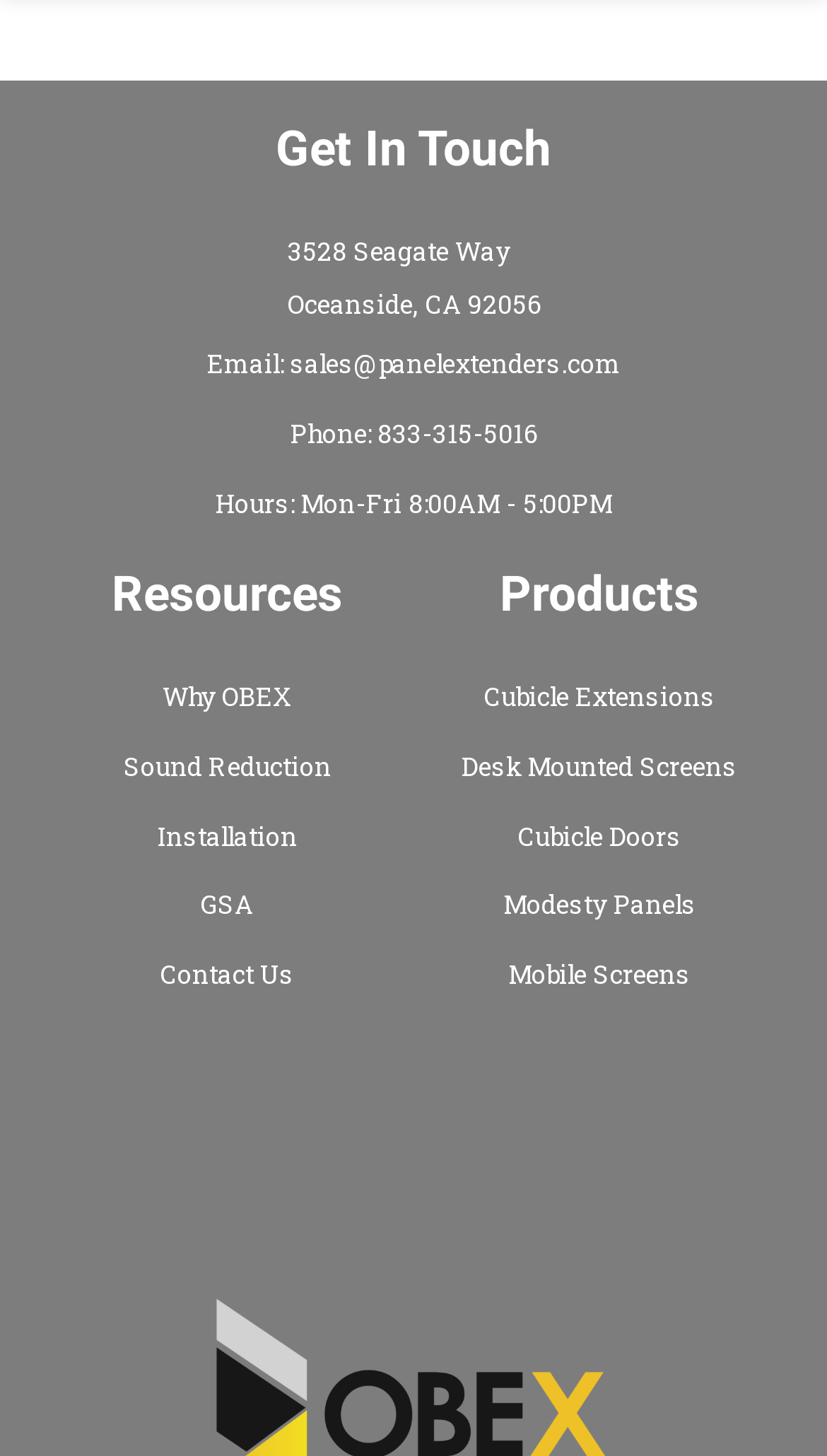Determine the bounding box coordinates of the clickable element to complete this instruction: "View Sound Reduction". Provide the coordinates in the format of four float numbers between 0 and 1, [left, top, right, bottom].

[0.149, 0.508, 0.401, 0.544]